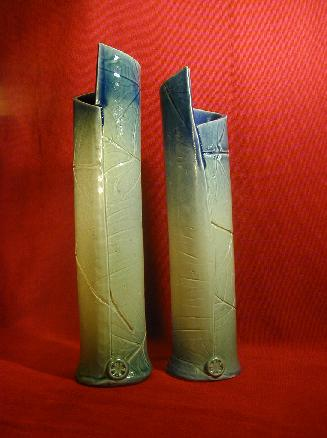Describe the image with as much detail as possible.

The image showcases a beautifully crafted pair of vases designed by Linda Stougaard Nielsen. These unique vases are made from white clay and feature an artistic design where leaves have been printed while the clay was still wet. After firing, the vases were expertly spray-painted with a captivating gradient of green and blue glazes, enhancing their natural beauty. The textured surfaces and distinctive elongated shapes give them a contemporary feel, making them striking decorative pieces. The vibrant red backdrop accentuates the colors and details of the vases, inviting viewers to appreciate their craftsmanship and artistic flair.